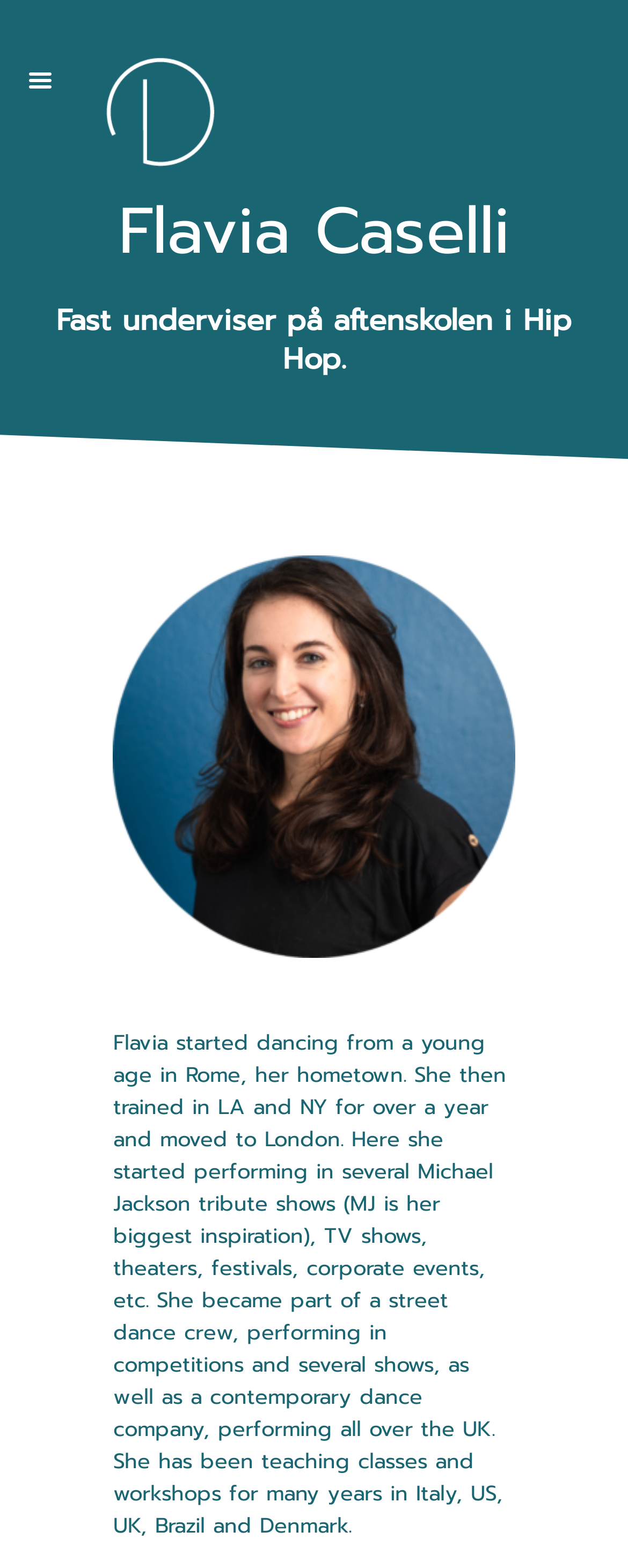Analyze and describe the webpage in a detailed narrative.

The webpage is about Flavia Caselli, a dance instructor. At the top-left corner, there is a link to "Dansestudiet - Århus" accompanied by a small image with the same name. Below this link, there is a heading that displays Flavia Caselli's name in a prominent font. 

Underneath Flavia's name, there is another heading that describes her as a fast underviser (instructor) of Hip Hop at an evening school. This section contains a large image that takes up most of the width of the page, likely a photo of Flavia. 

To the right of the image, there is a block of text that provides a brief biography of Flavia. The text describes her early start in dancing, her training in LA and NY, and her performances in various shows and events. It also mentions her experience in teaching dance classes and workshops in several countries.